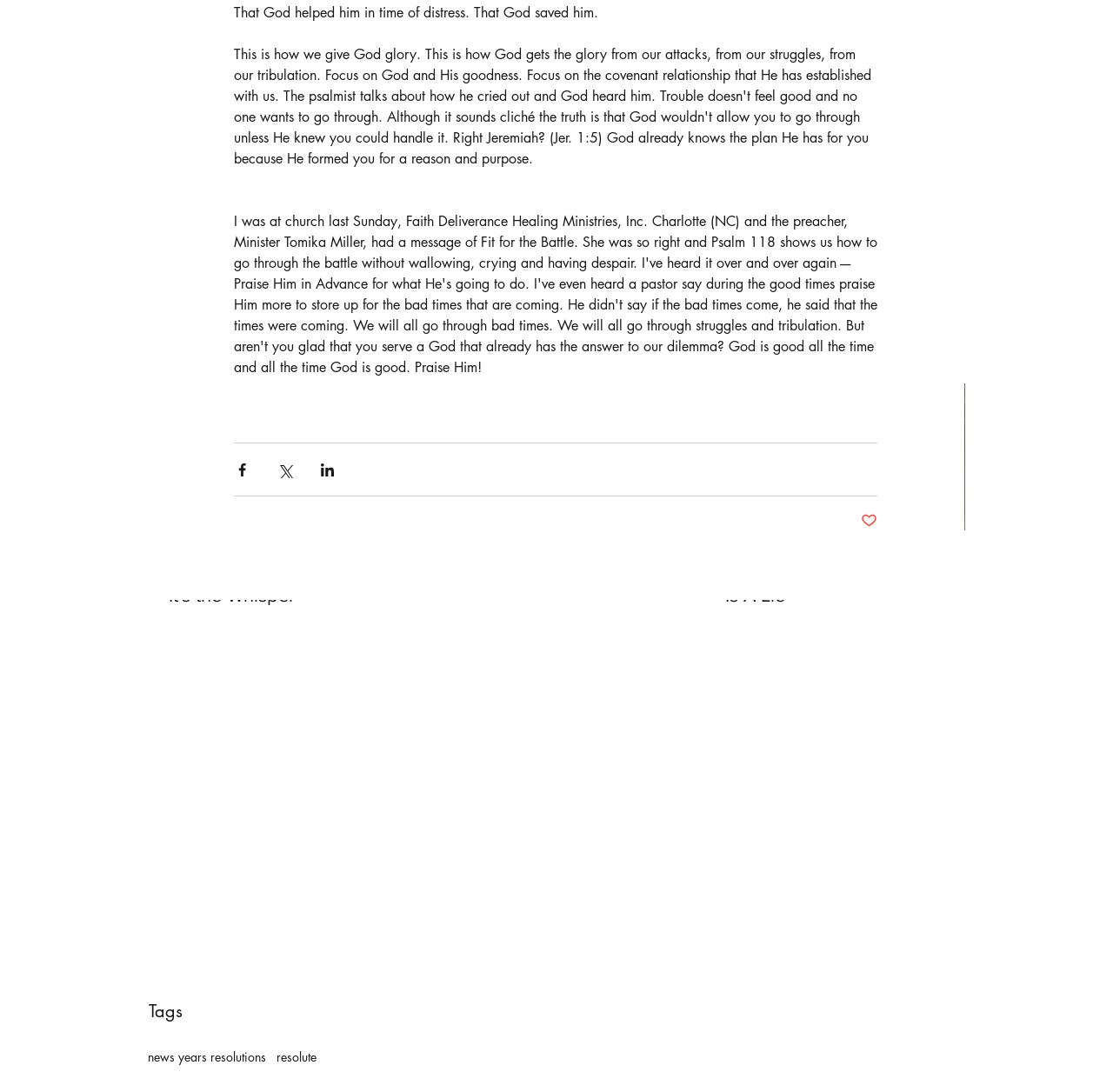Can you specify the bounding box coordinates of the area that needs to be clicked to fulfill the following instruction: "Share the current page via Facebook"?

[0.21, 0.423, 0.225, 0.438]